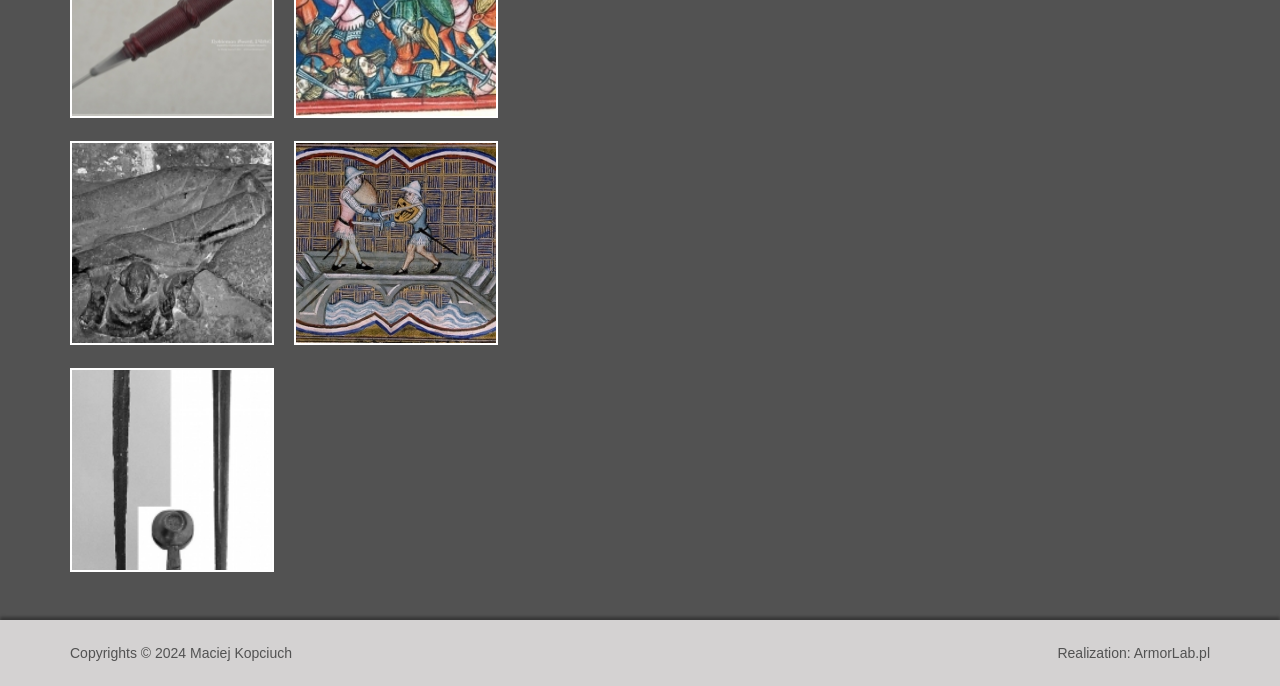Provide a brief response to the question below using one word or phrase:
What is the position of the image on the top-left?

Top-left